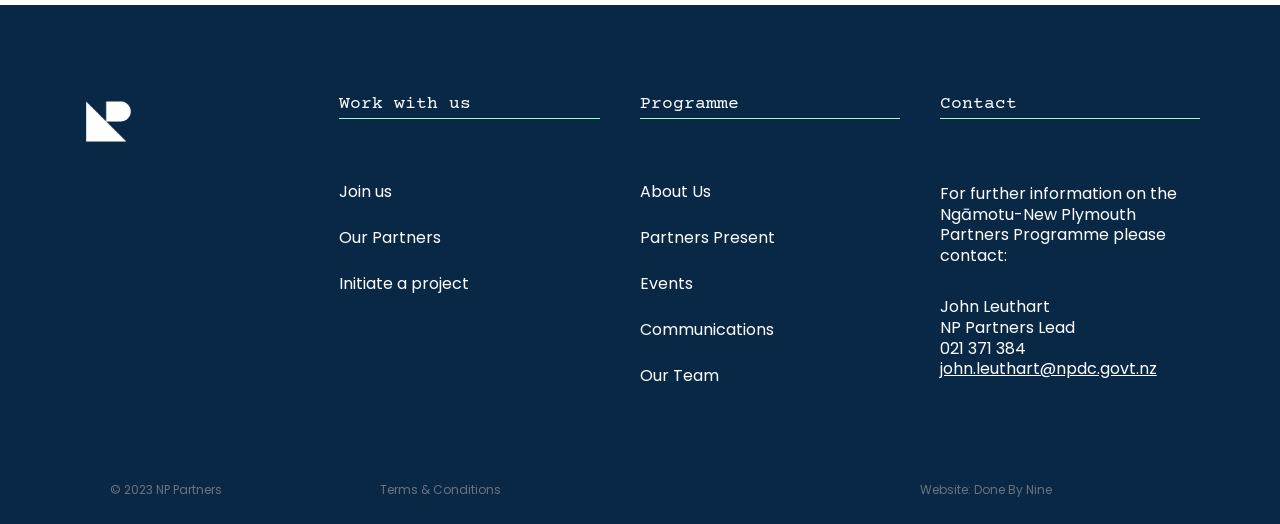Pinpoint the bounding box coordinates of the element you need to click to execute the following instruction: "Initiate a project". The bounding box should be represented by four float numbers between 0 and 1, in the format [left, top, right, bottom].

[0.265, 0.519, 0.367, 0.563]